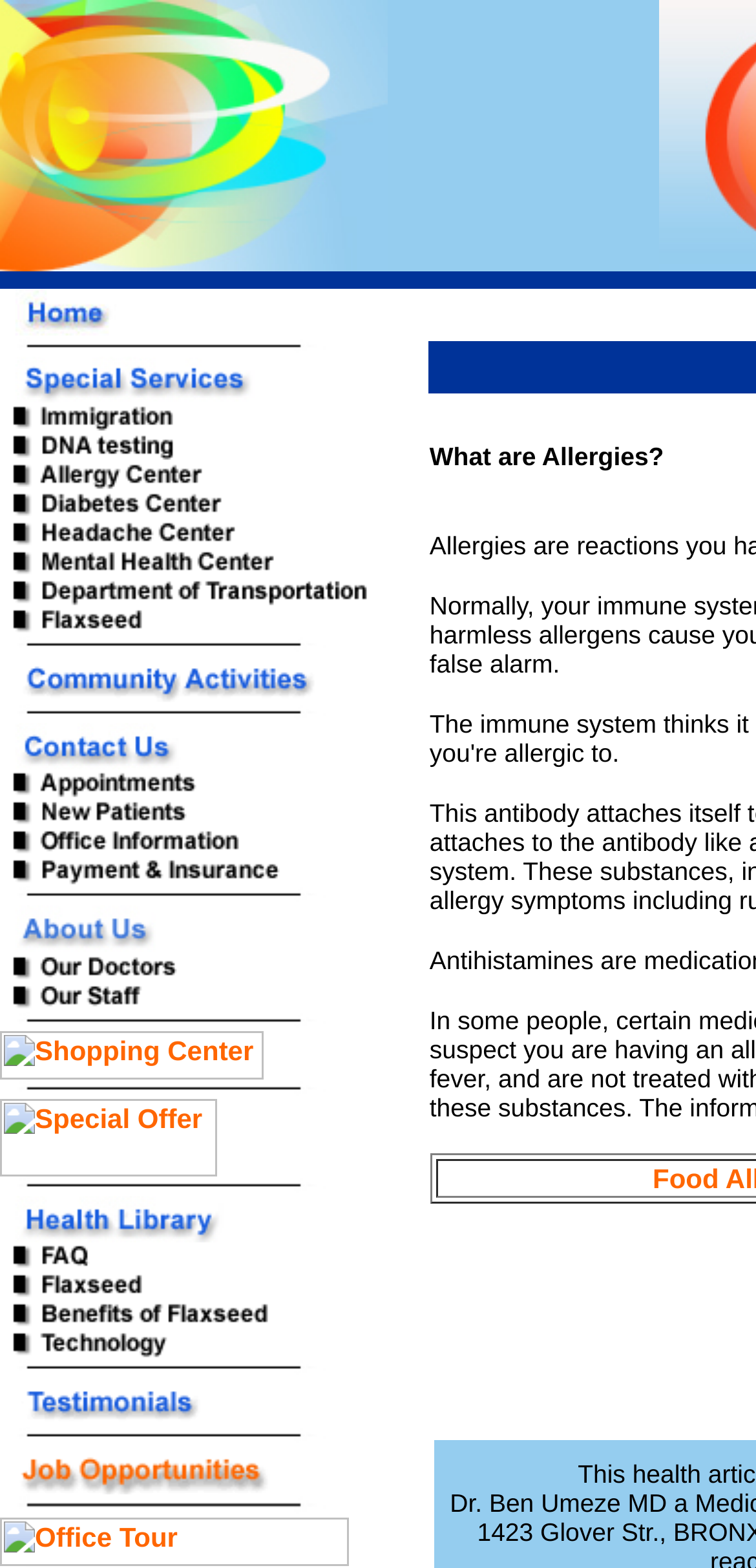Find the bounding box coordinates for the element that must be clicked to complete the instruction: "Explore Health Library". The coordinates should be four float numbers between 0 and 1, indicated as [left, top, right, bottom].

[0.0, 0.763, 0.313, 0.792]